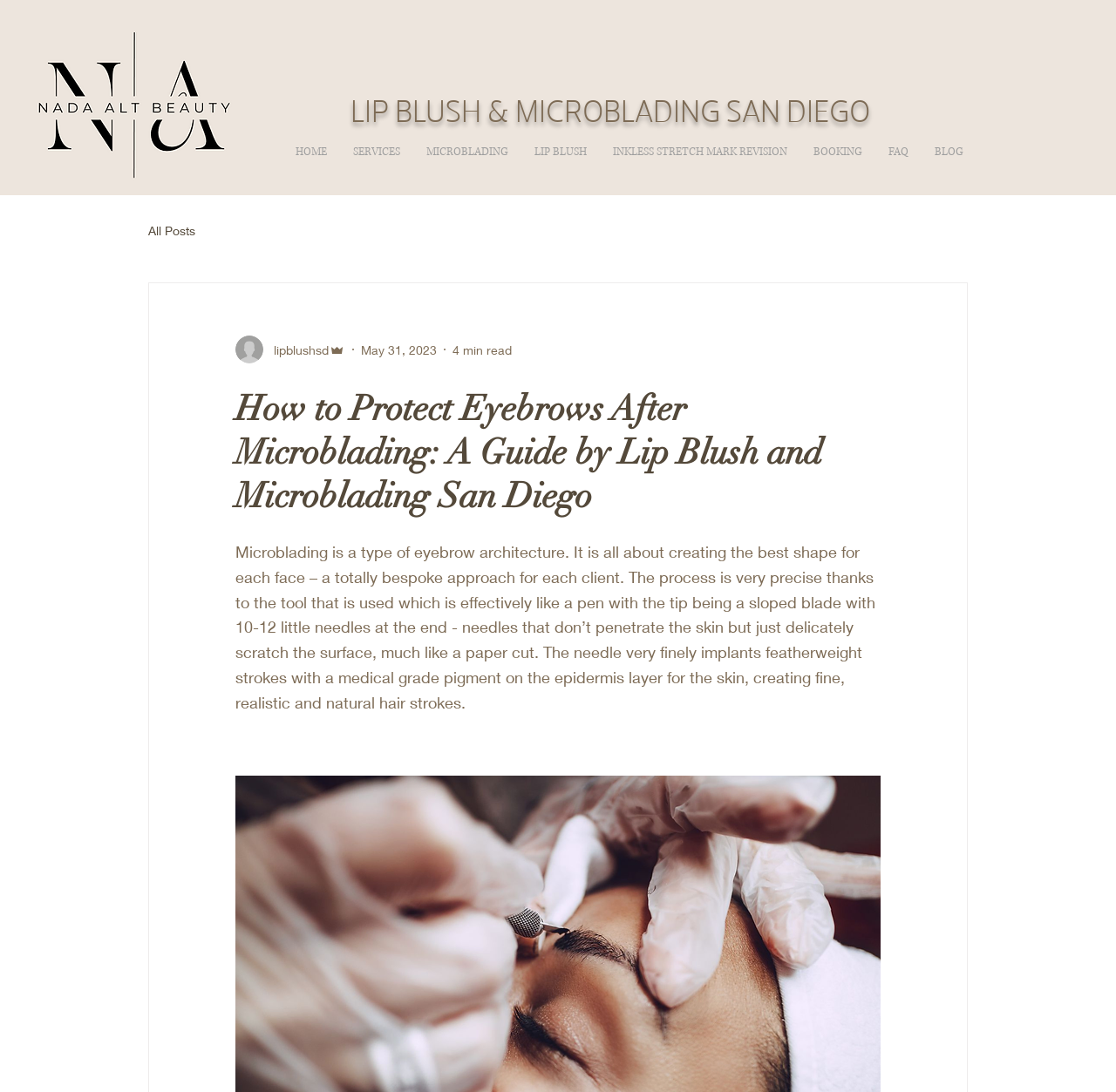Locate the bounding box coordinates of the clickable element to fulfill the following instruction: "Click the BLOG link". Provide the coordinates as four float numbers between 0 and 1 in the format [left, top, right, bottom].

[0.826, 0.123, 0.875, 0.156]